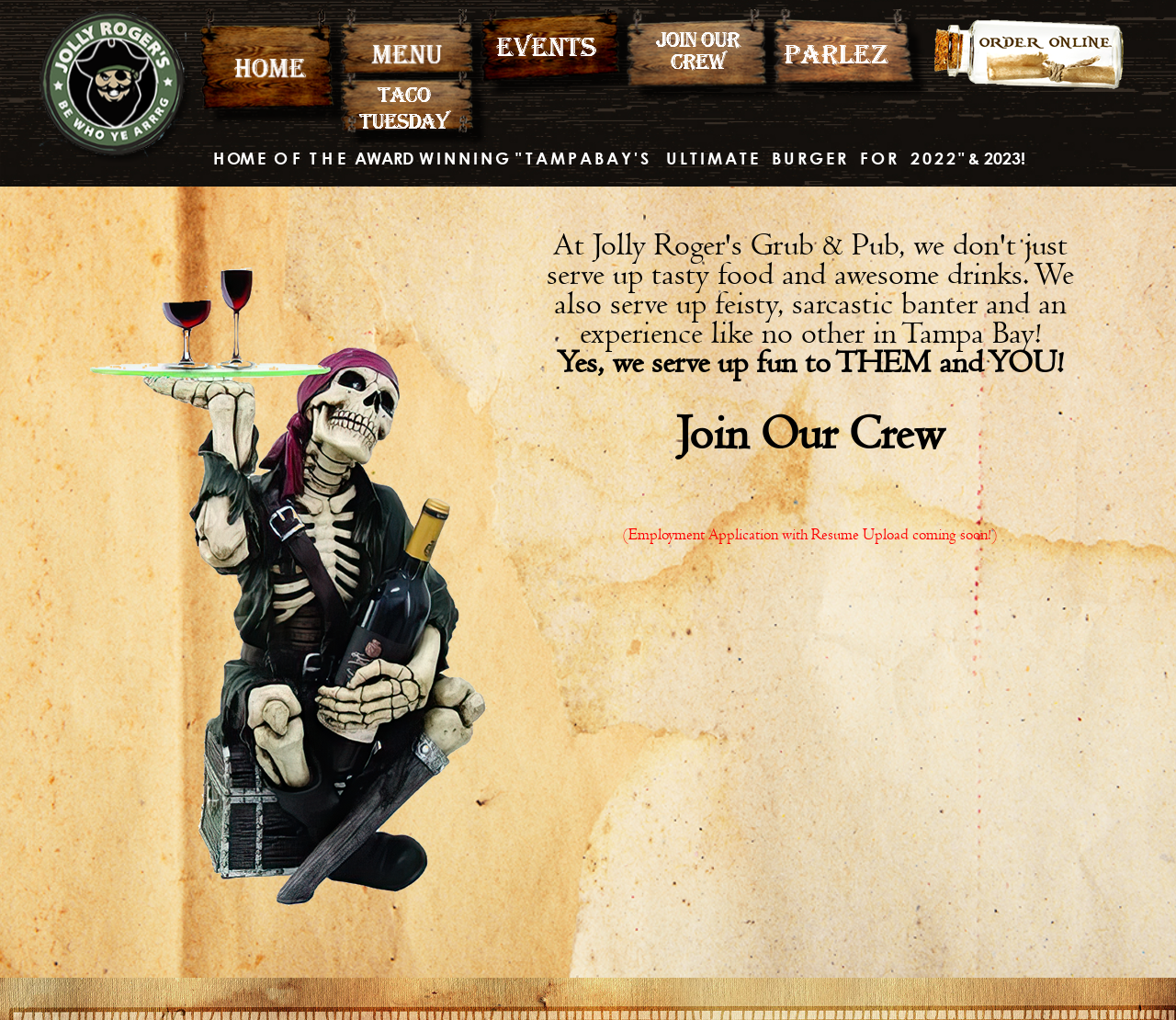Given the description of a UI element: "Sizes of Tents", identify the bounding box coordinates of the matching element in the webpage screenshot.

None